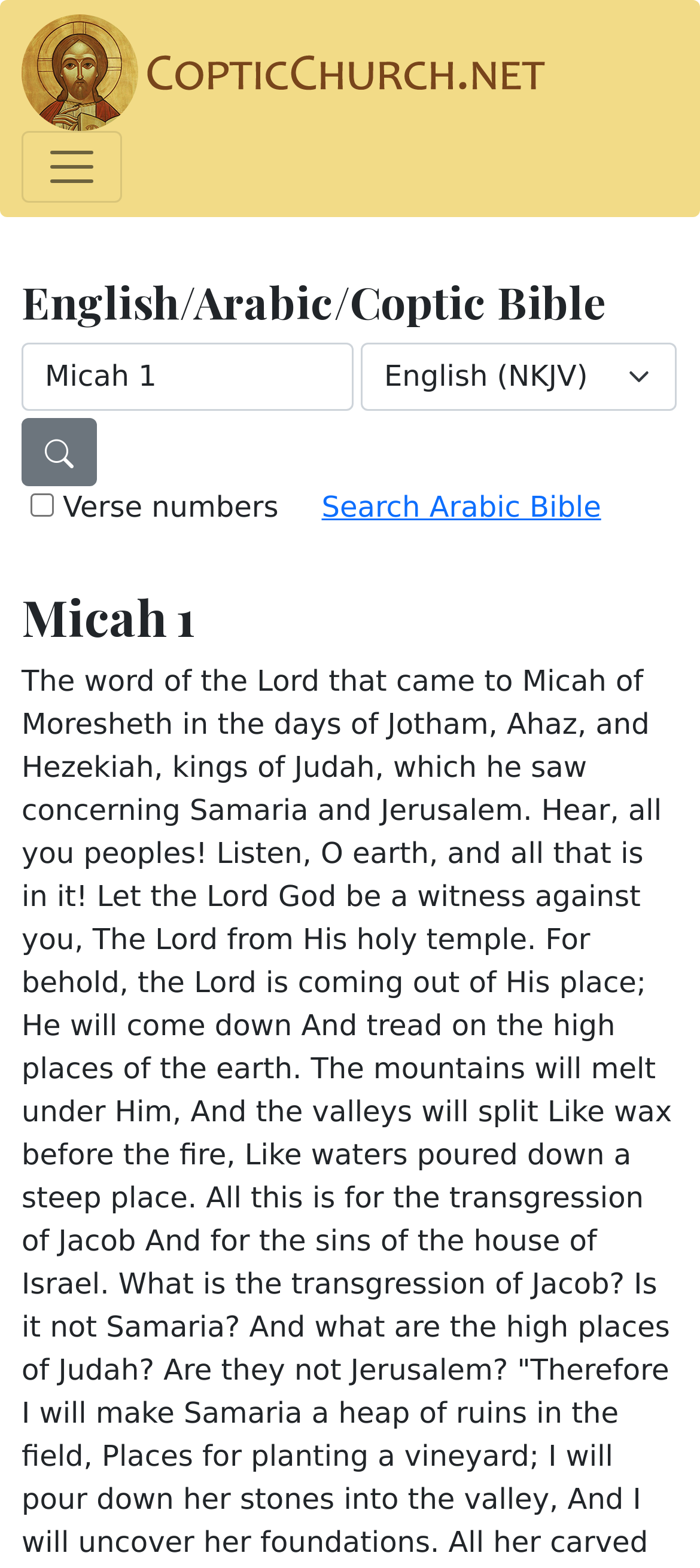Provide the bounding box coordinates for the UI element that is described by this text: "aria-label="Toggle navigation"". The coordinates should be in the form of four float numbers between 0 and 1: [left, top, right, bottom].

[0.031, 0.084, 0.174, 0.129]